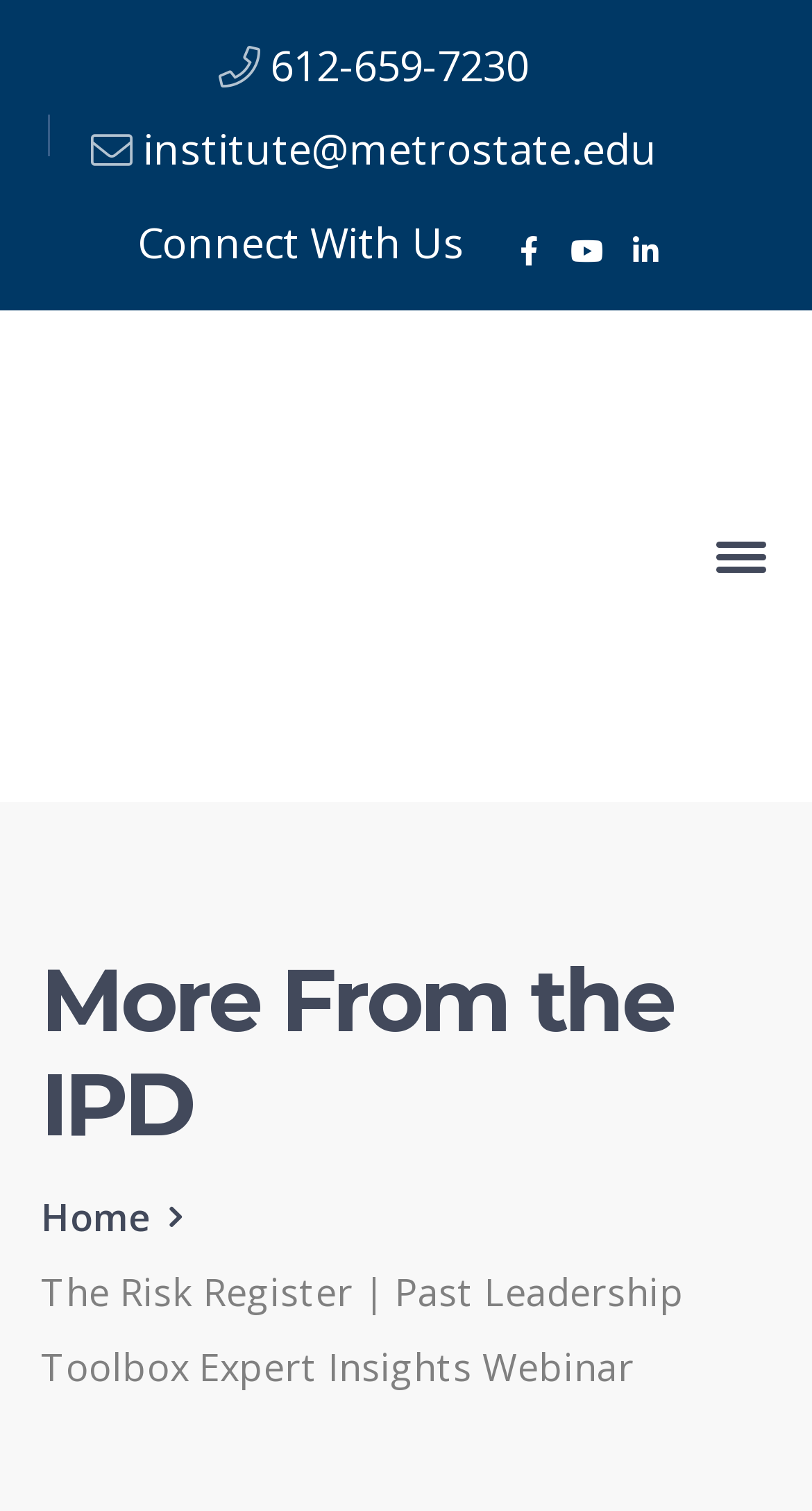What is the title of the webinar?
Based on the image, answer the question with a single word or brief phrase.

The Risk Register